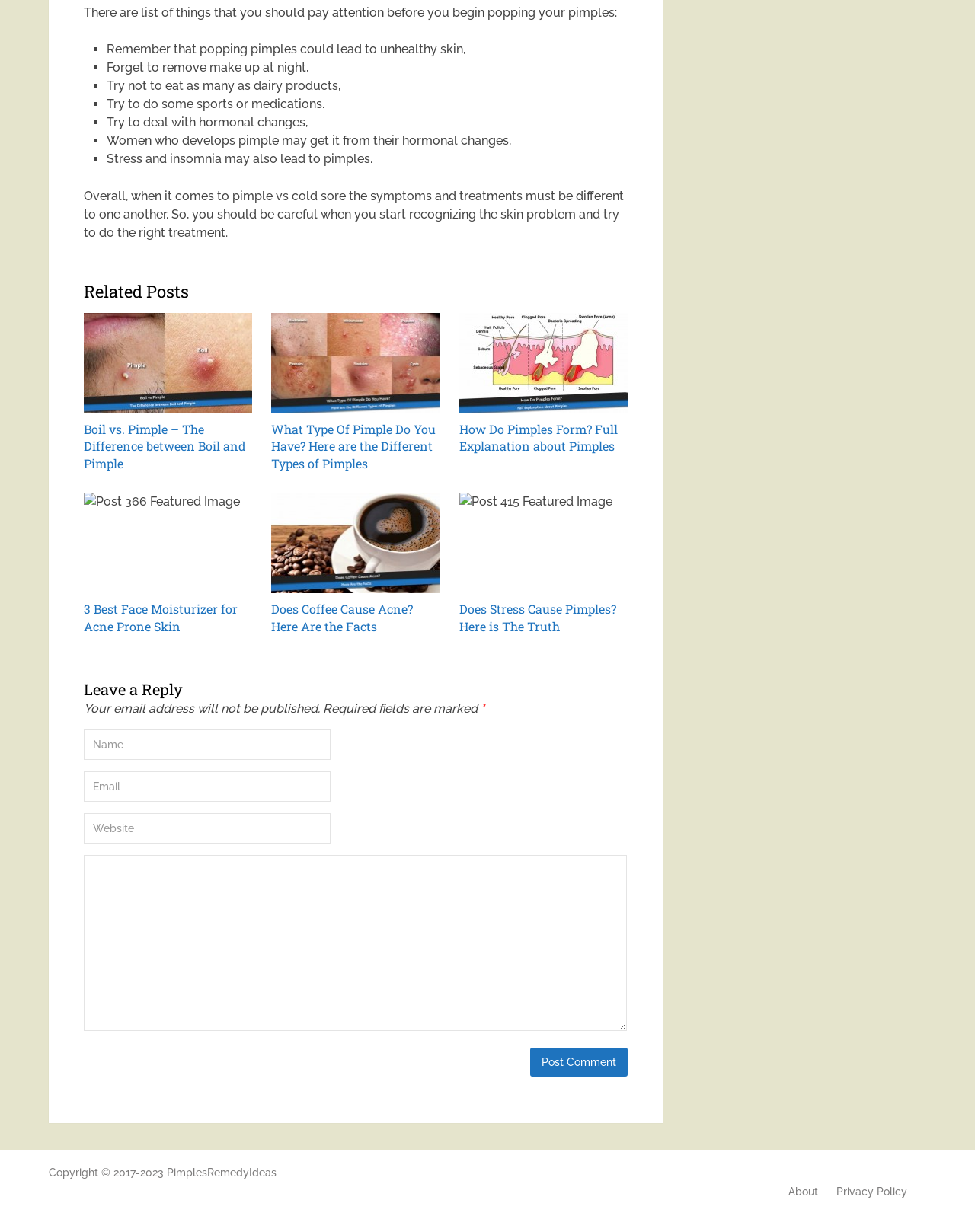What is the purpose of the 'Leave a Reply' section?
Answer with a single word or short phrase according to what you see in the image.

To comment on the post